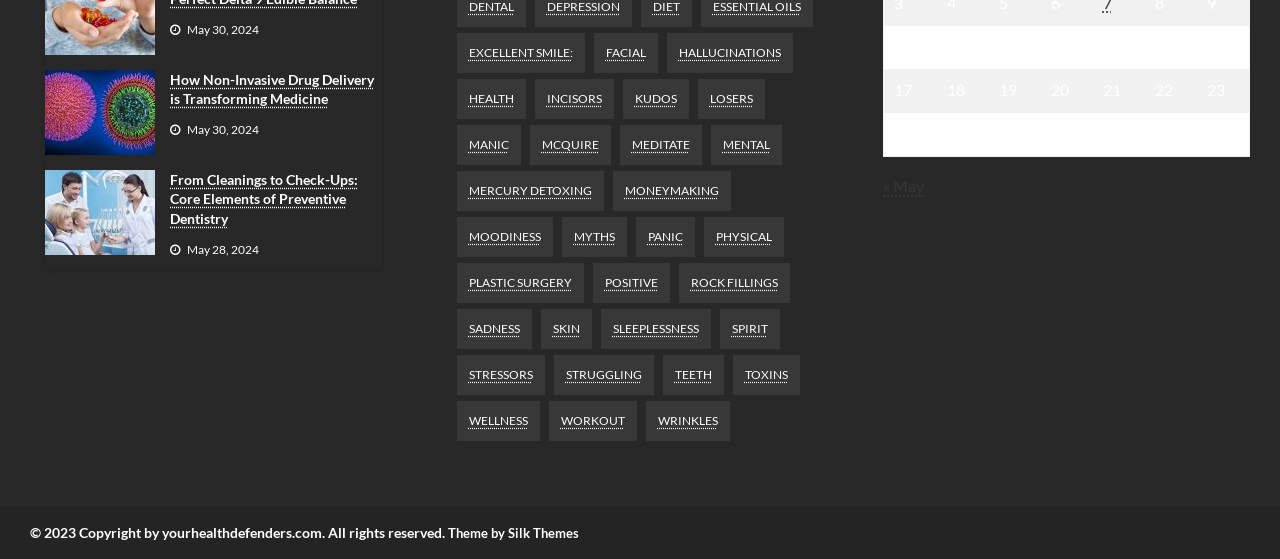Find the bounding box coordinates for the area you need to click to carry out the instruction: "Check the '10' gridcell". The coordinates should be four float numbers between 0 and 1, indicated as [left, top, right, bottom].

[0.69, 0.046, 0.732, 0.124]